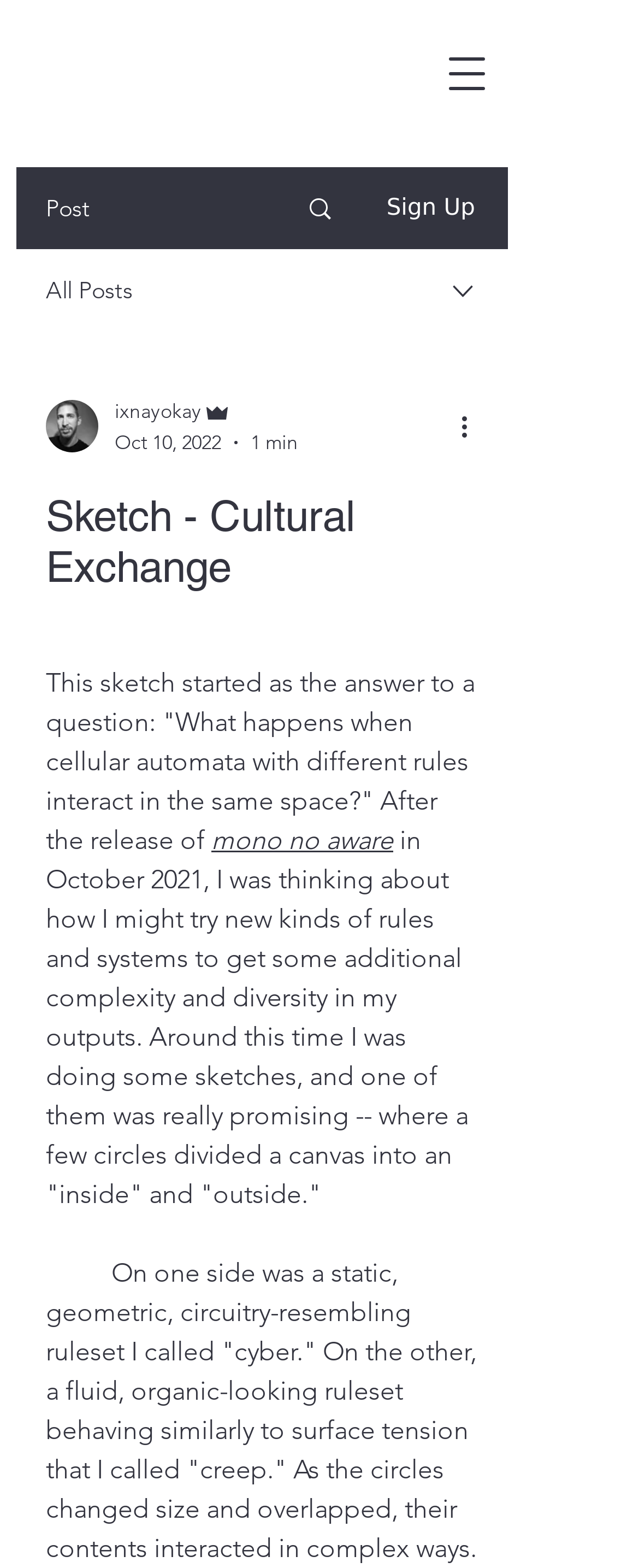What is the estimated reading time of the post?
Please provide a comprehensive answer based on the visual information in the image.

The estimated reading time of the post can be found in the combobox element, which contains the writer's picture and other information. The reading time '1 min' is listed as one of the options.